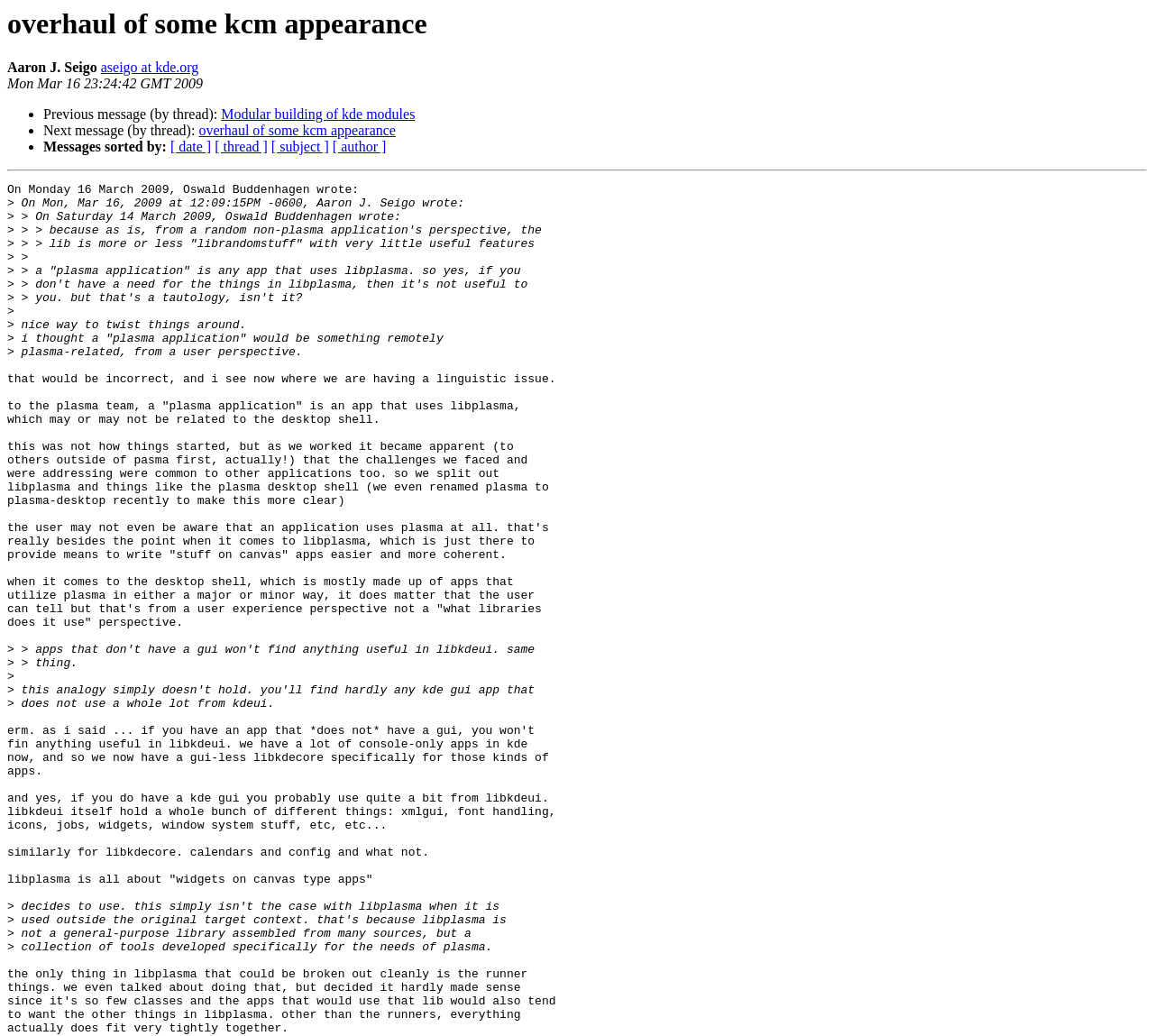Provide the bounding box coordinates of the HTML element described as: "Modular building of kde modules". The bounding box coordinates should be four float numbers between 0 and 1, i.e., [left, top, right, bottom].

[0.192, 0.103, 0.36, 0.118]